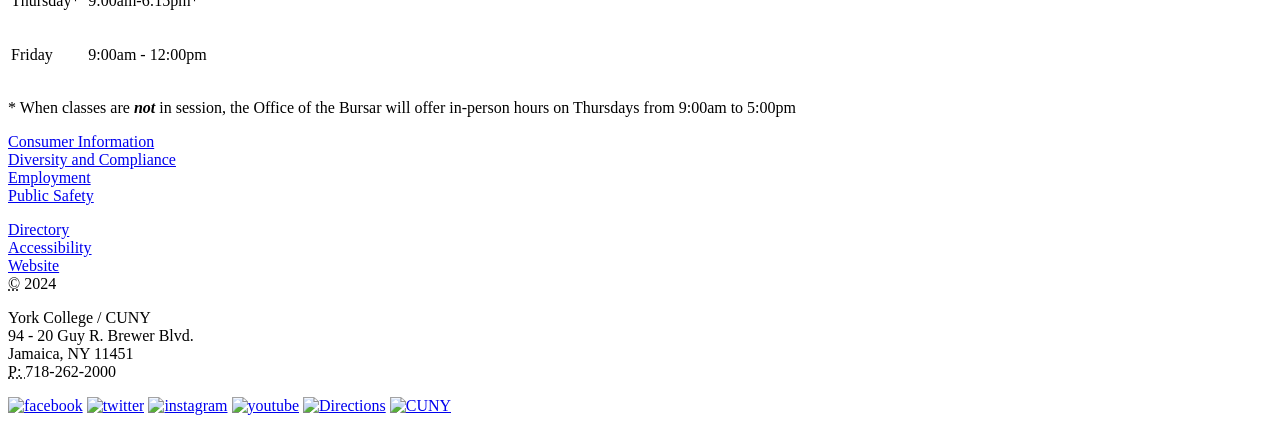Given the following UI element description: "alt="facebook"", find the bounding box coordinates in the webpage screenshot.

[0.006, 0.921, 0.065, 0.961]